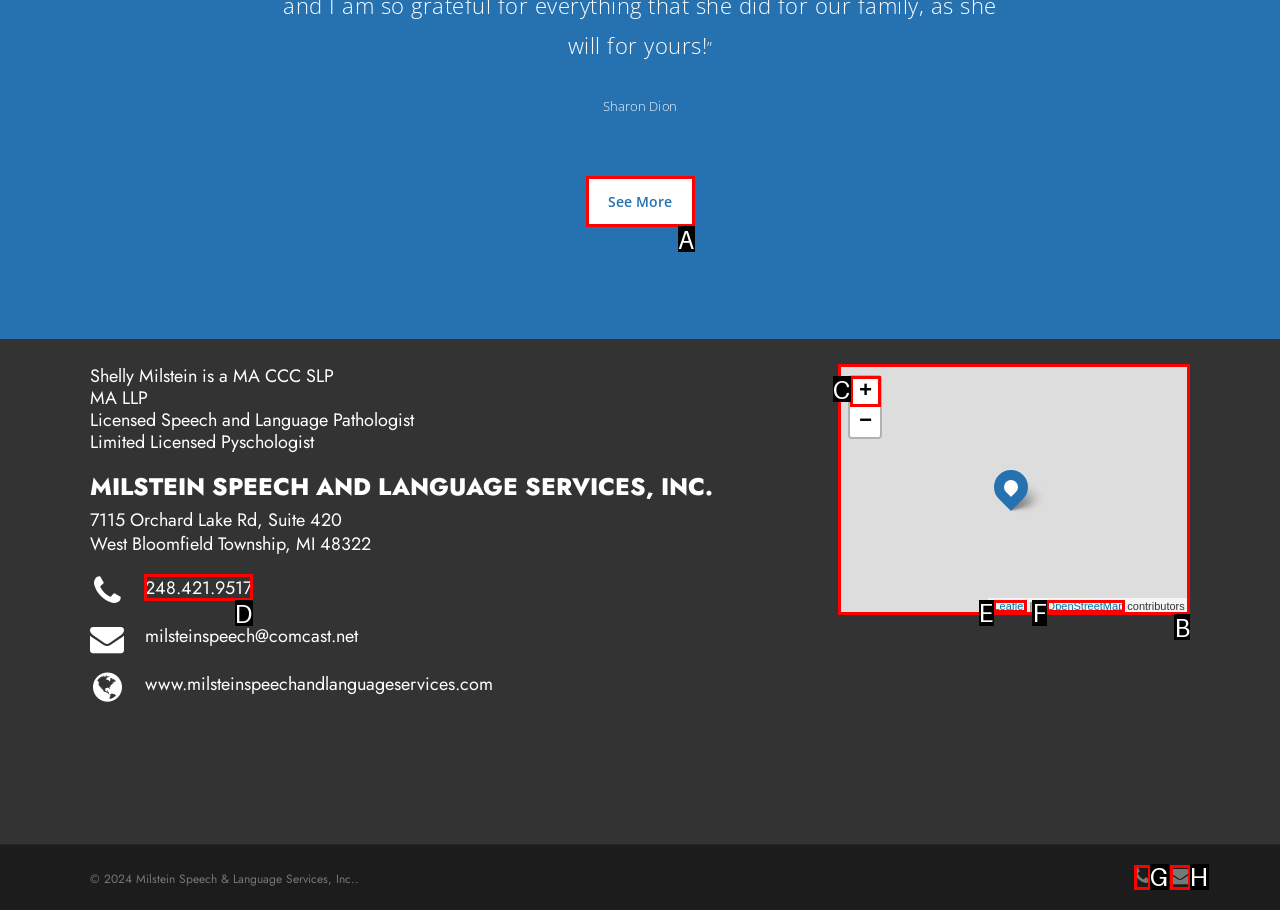Select the right option to accomplish this task: Call 248.421.9517. Reply with the letter corresponding to the correct UI element.

D